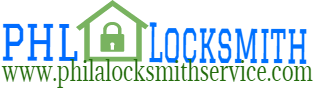Provide a one-word or short-phrase answer to the question:
What is integrated into the house graphic?

A padlock